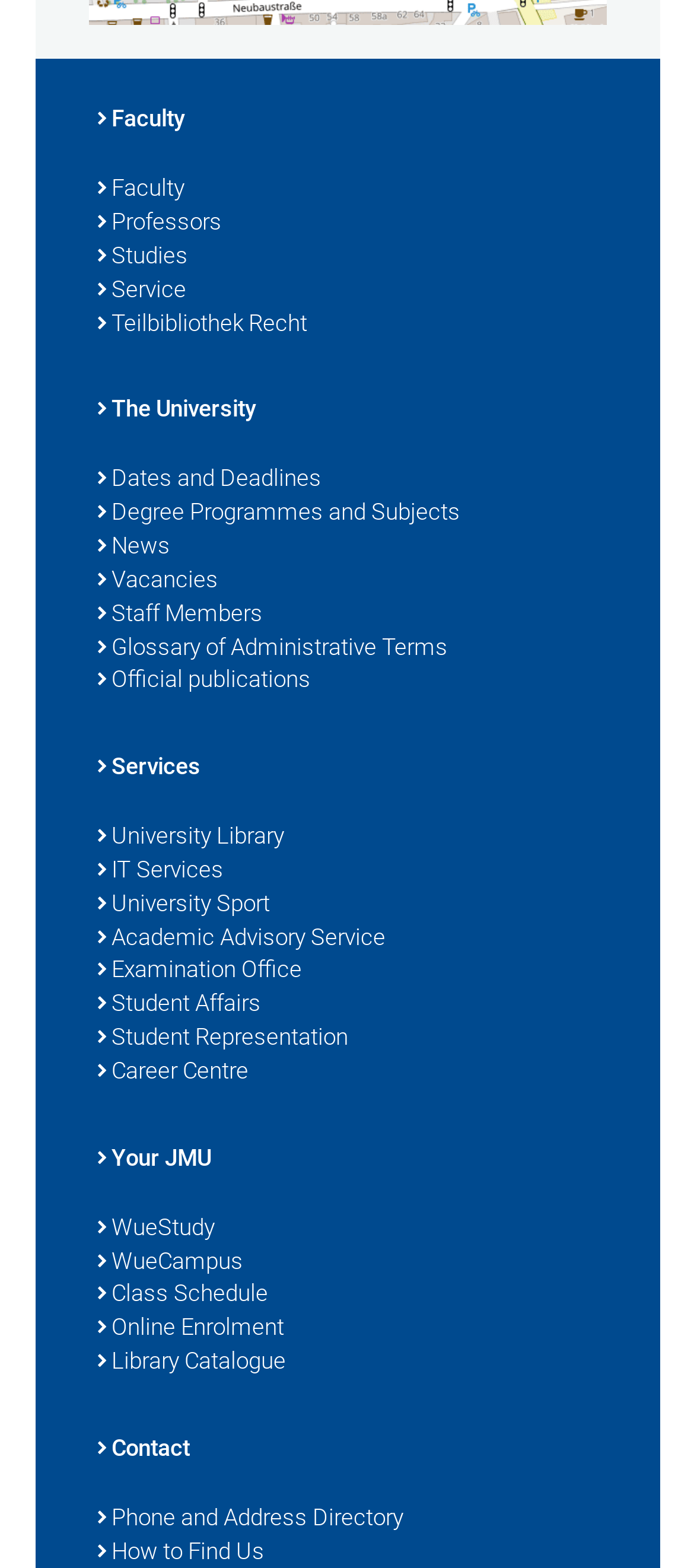Identify the bounding box coordinates of the part that should be clicked to carry out this instruction: "View News".

[0.14, 0.338, 0.86, 0.36]